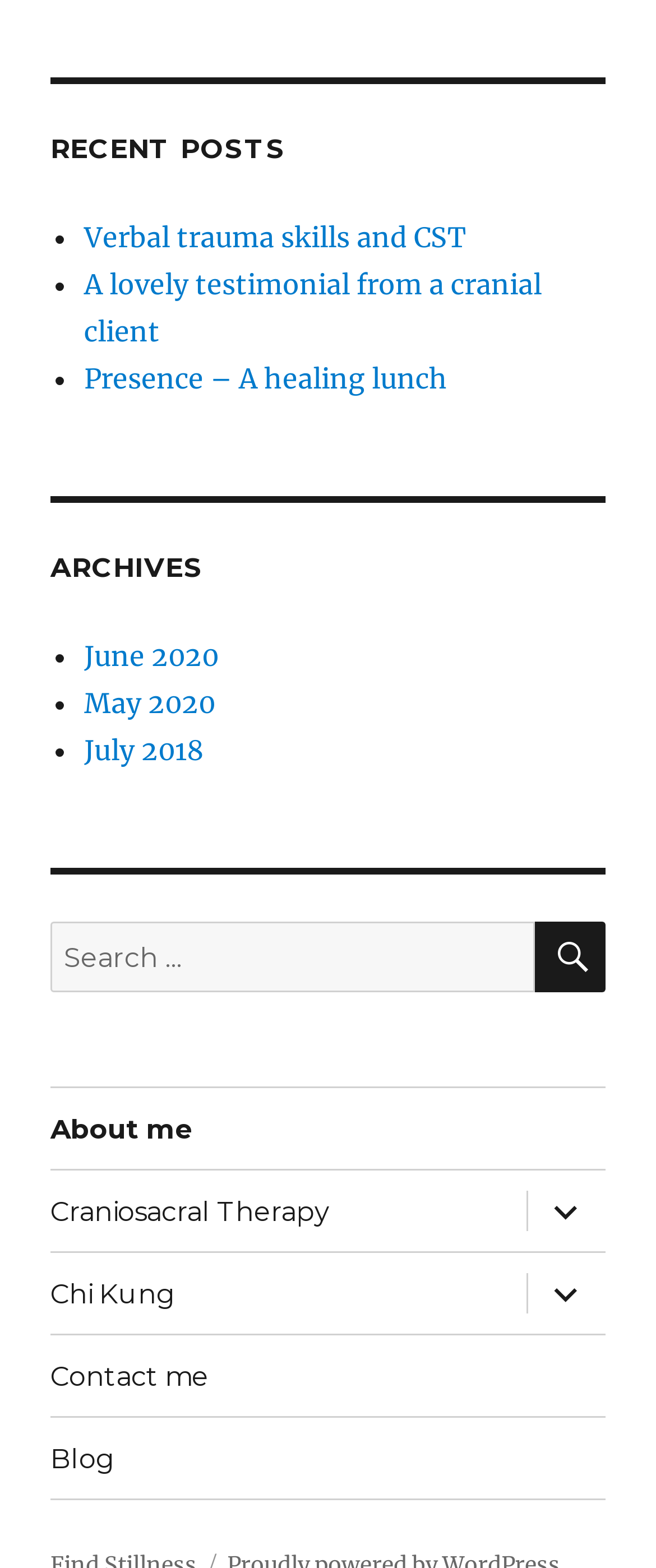Locate the bounding box coordinates of the element that needs to be clicked to carry out the instruction: "Read recent post about Verbal trauma skills and CST". The coordinates should be given as four float numbers ranging from 0 to 1, i.e., [left, top, right, bottom].

[0.128, 0.141, 0.71, 0.162]